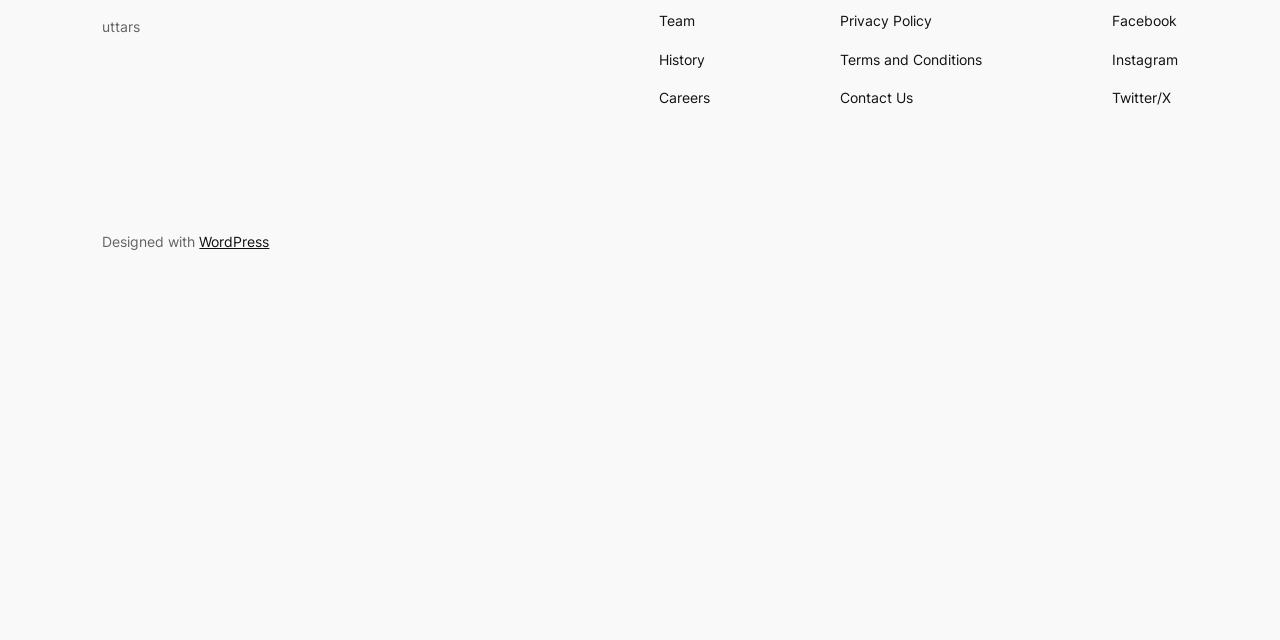Find and provide the bounding box coordinates for the UI element described with: "Contact Us".

[0.656, 0.136, 0.713, 0.171]